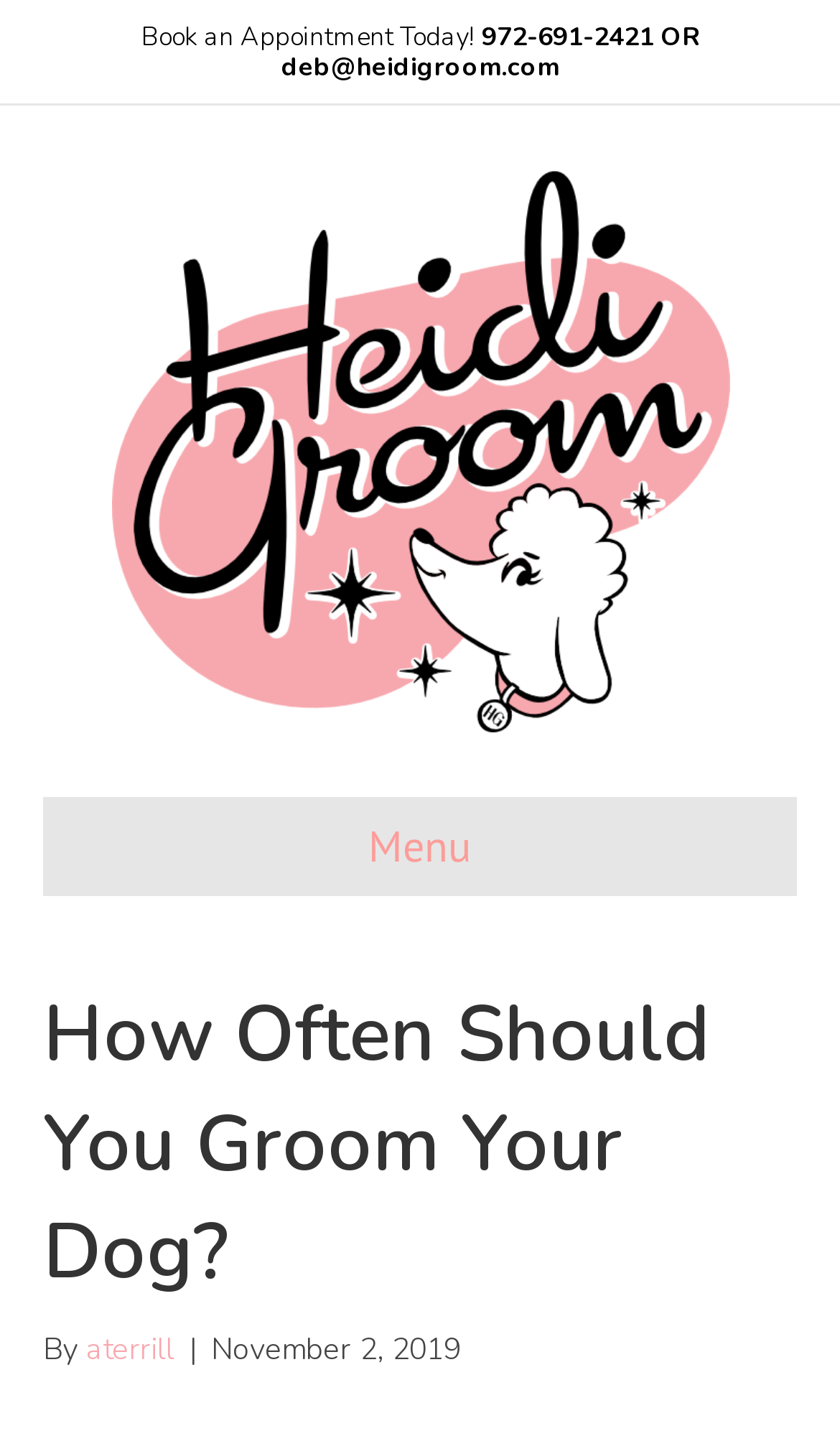What is the date of the article 'How Often Should You Groom Your Dog?'? Observe the screenshot and provide a one-word or short phrase answer.

November 2, 2019